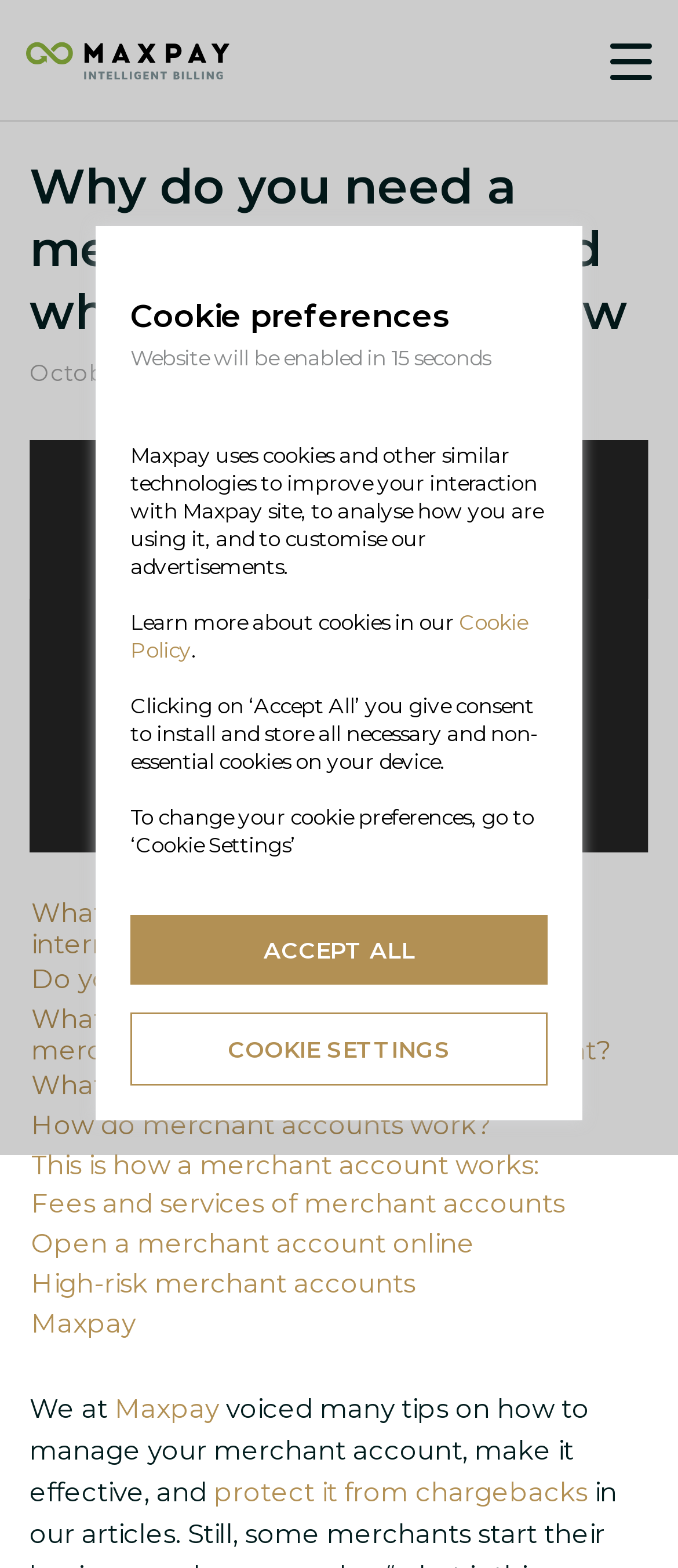Using the webpage screenshot, locate the HTML element that fits the following description and provide its bounding box: "Maxpay Blog".

[0.323, 0.229, 0.556, 0.246]